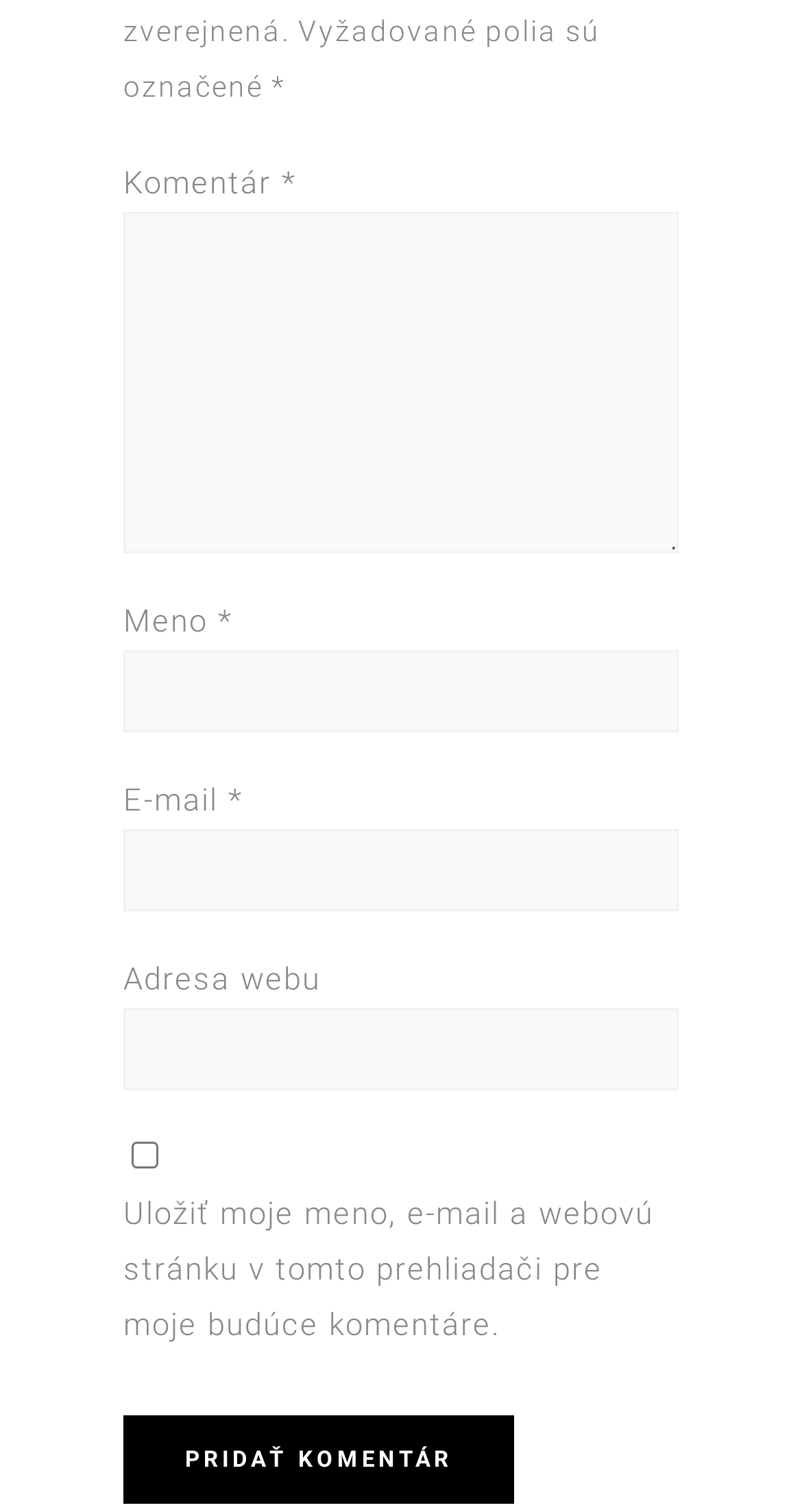What is the purpose of the checkbox?
Relying on the image, give a concise answer in one word or a brief phrase.

Save comment information